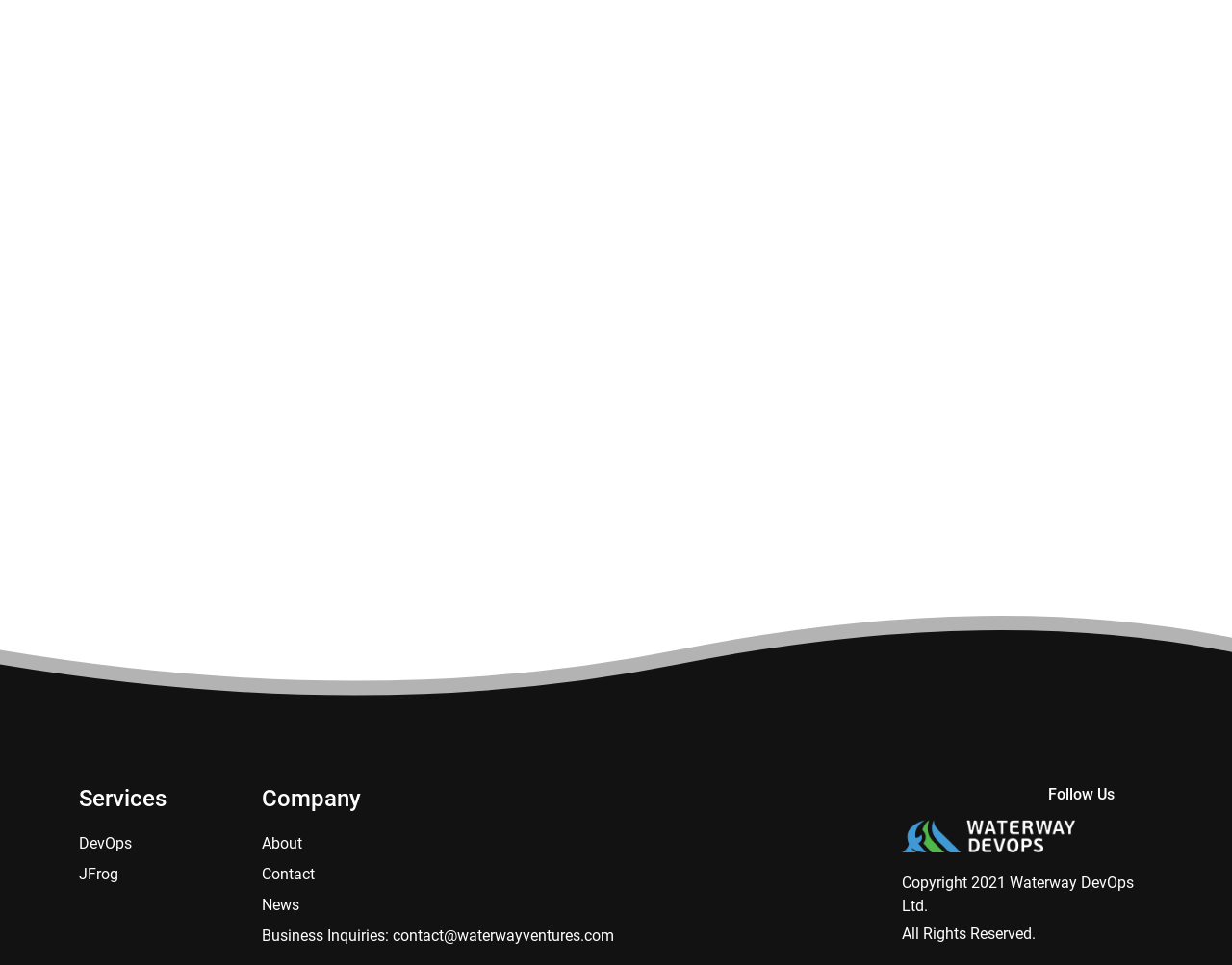Please answer the following question using a single word or phrase: 
What year is the copyright statement for?

2021